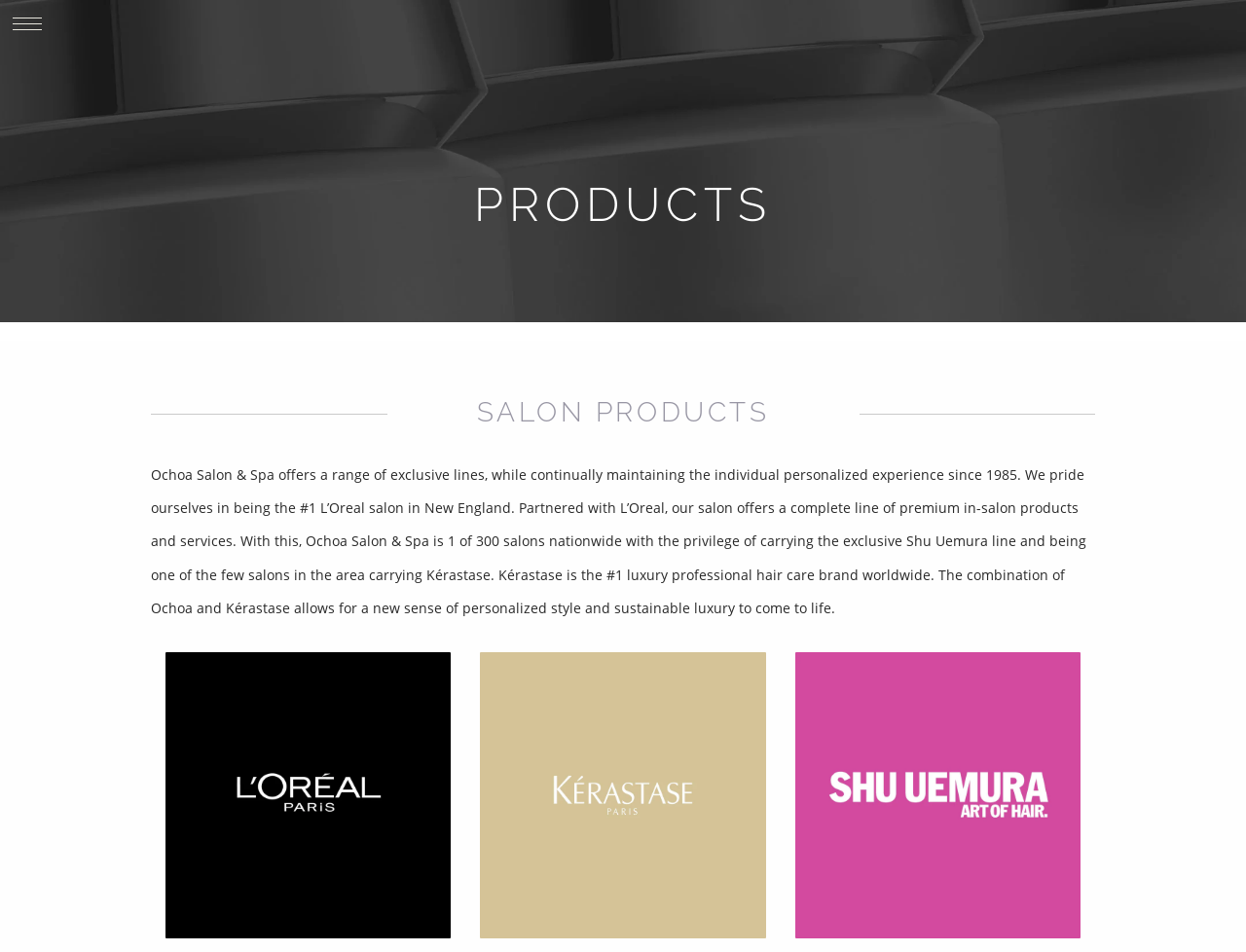Provide a comprehensive caption for the webpage.

The webpage is about Ochoa Salon & Spa, a distinguished salon in the industry since 1985. At the top, there is a heading "PRODUCTS" followed by a horizontal separator. Below the separator, there is another heading "SALON PRODUCTS" with a horizontal separator above and below it. 

Under the "SALON PRODUCTS" heading, there is a block of text that describes the salon's exclusive product lines, including L'Oreal, Shu Uemura, and Kérastase. The text also highlights the salon's personalized experience and its prestige as the #1 L'Oreal salon in New England.

To the right of the text, there are three links, each accompanied by an image, arranged vertically. The links are to L'Oréal, Kérastase, and Shu Uemura, respectively. The images are positioned above the corresponding links.